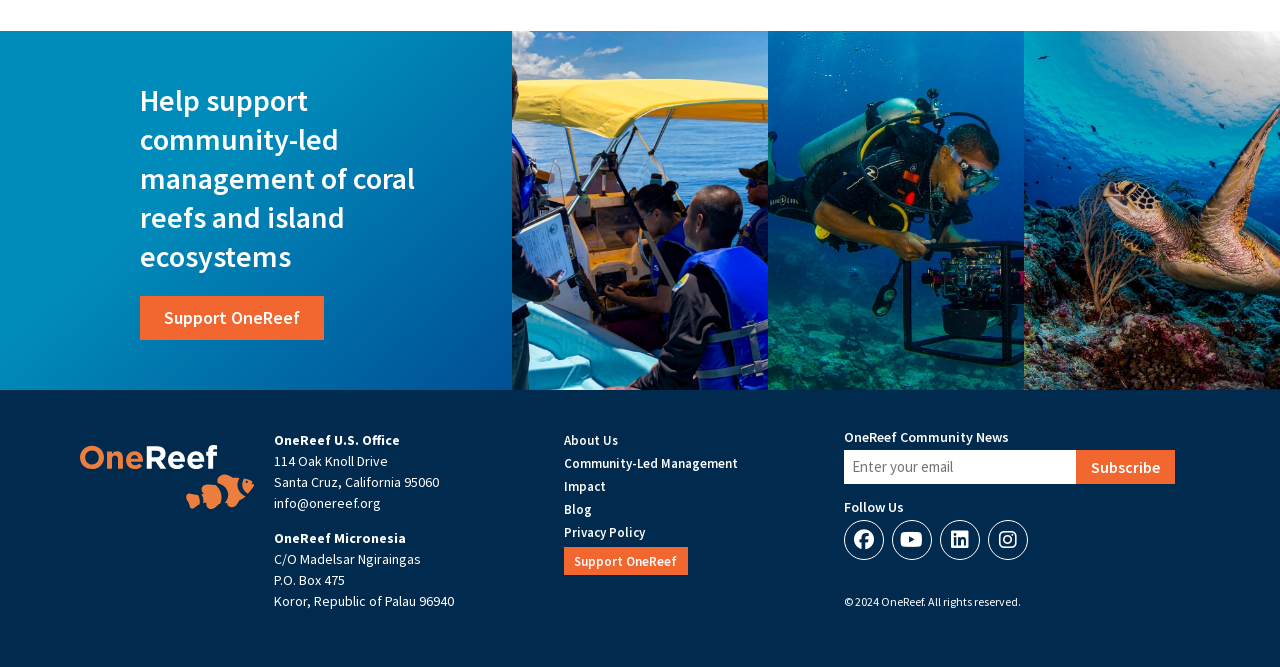Please provide a one-word or phrase answer to the question: 
What is the address of OneReef U.S. Office?

114 Oak Knoll Drive, Santa Cruz, California 95060